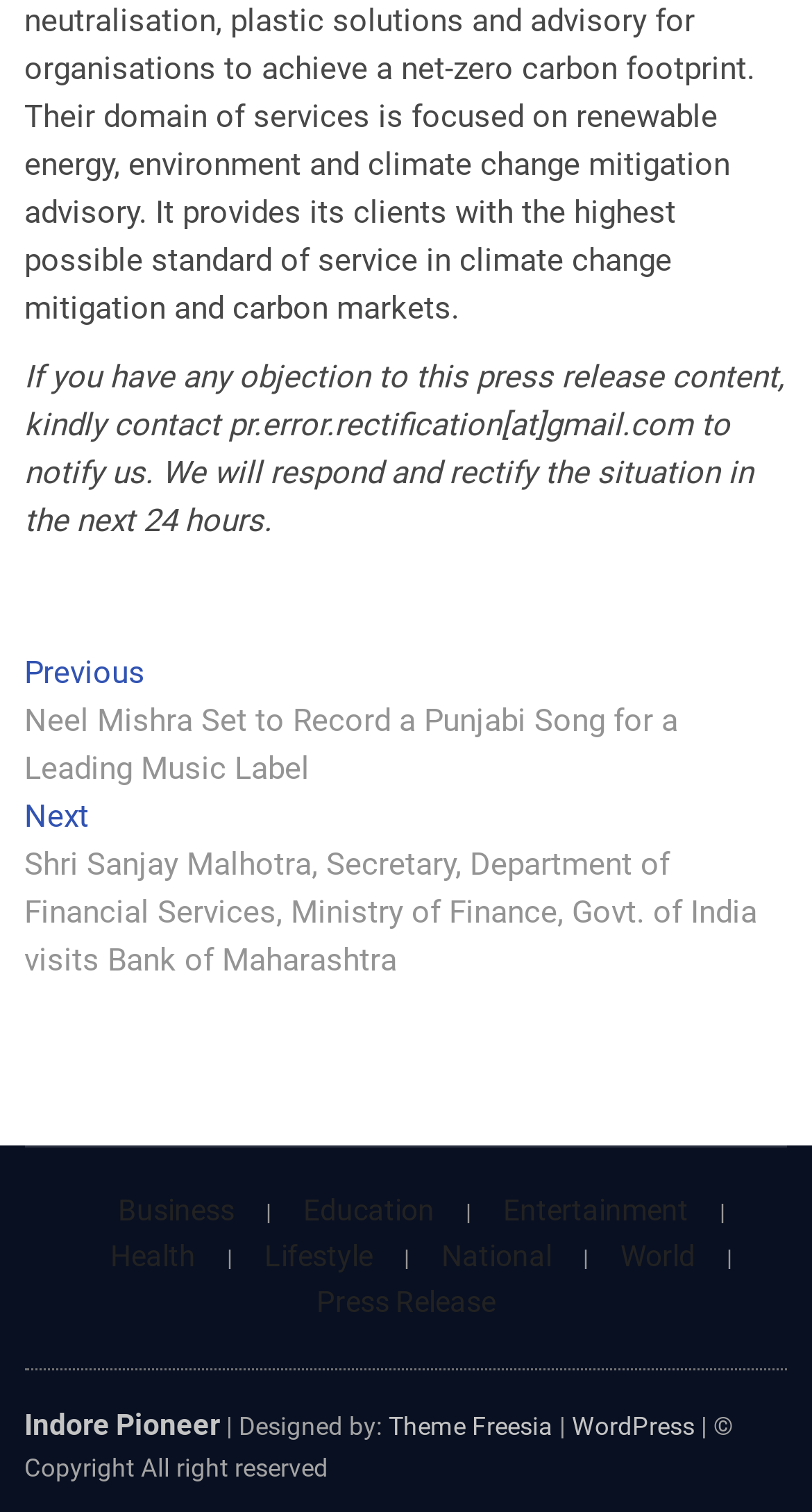Determine the coordinates of the bounding box for the clickable area needed to execute this instruction: "navigate to business category".

[0.106, 0.789, 0.327, 0.811]